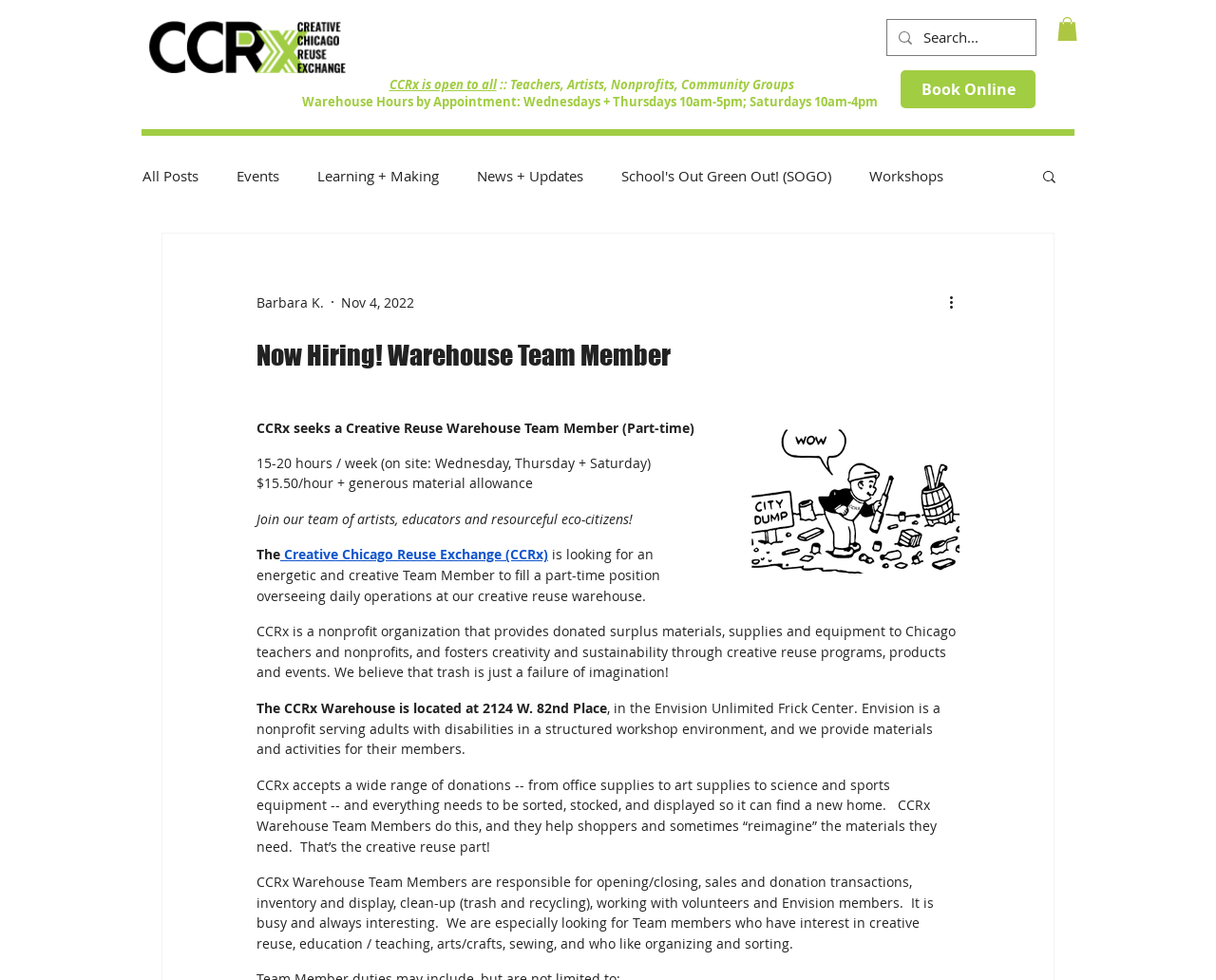Please indicate the bounding box coordinates of the element's region to be clicked to achieve the instruction: "Search for something". Provide the coordinates as four float numbers between 0 and 1, i.e., [left, top, right, bottom].

[0.759, 0.02, 0.819, 0.056]